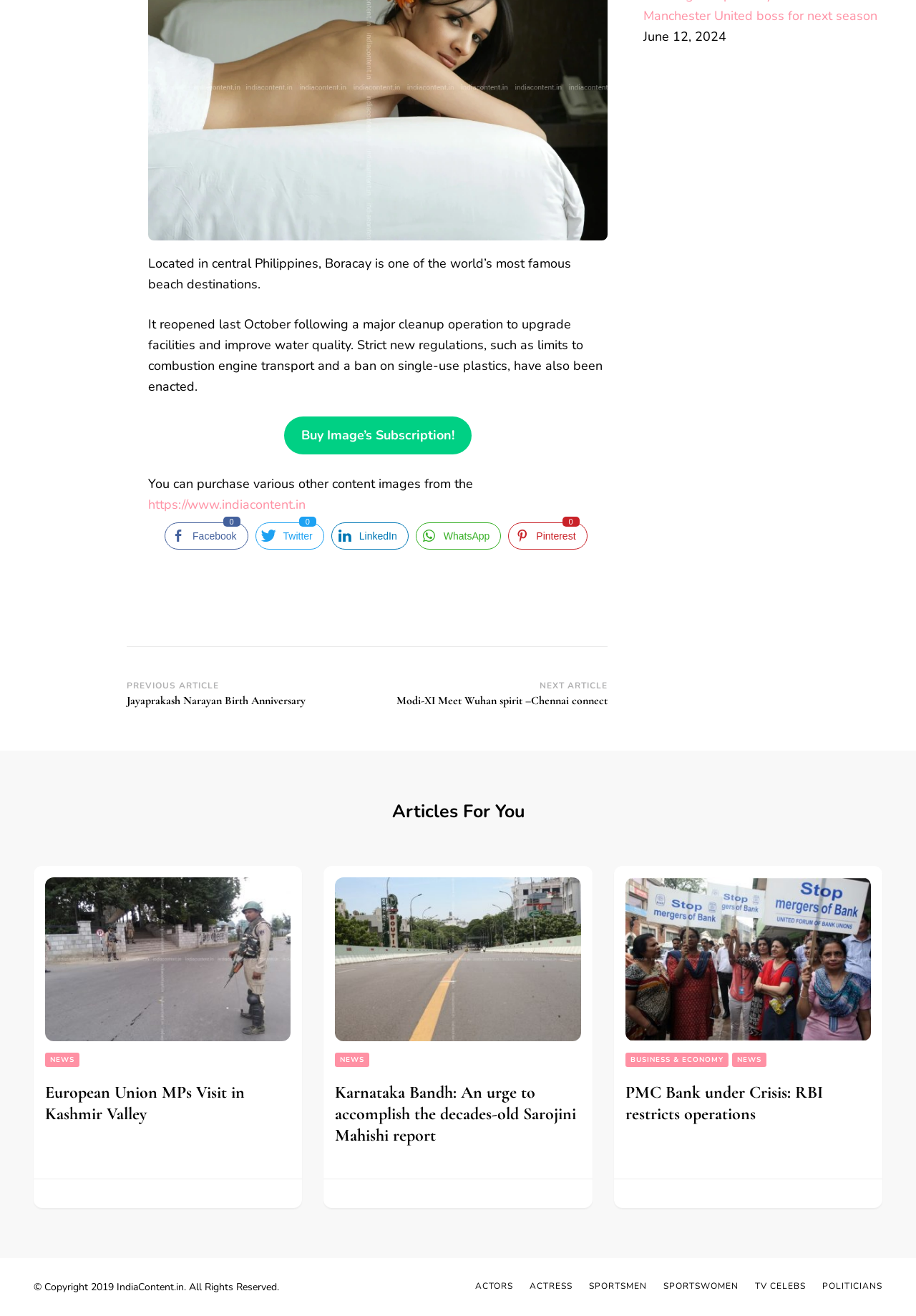Please identify the bounding box coordinates of the element's region that I should click in order to complete the following instruction: "Search in the forum". The bounding box coordinates consist of four float numbers between 0 and 1, i.e., [left, top, right, bottom].

None